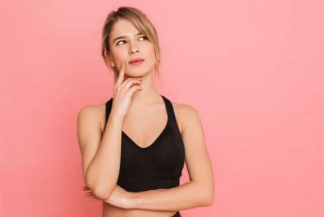Using details from the image, please answer the following question comprehensively:
What is the woman wearing?

The woman in the image is posing thoughtfully against a vibrant pink background, wearing a black sports bra, which suggests themes of fitness and wellness.